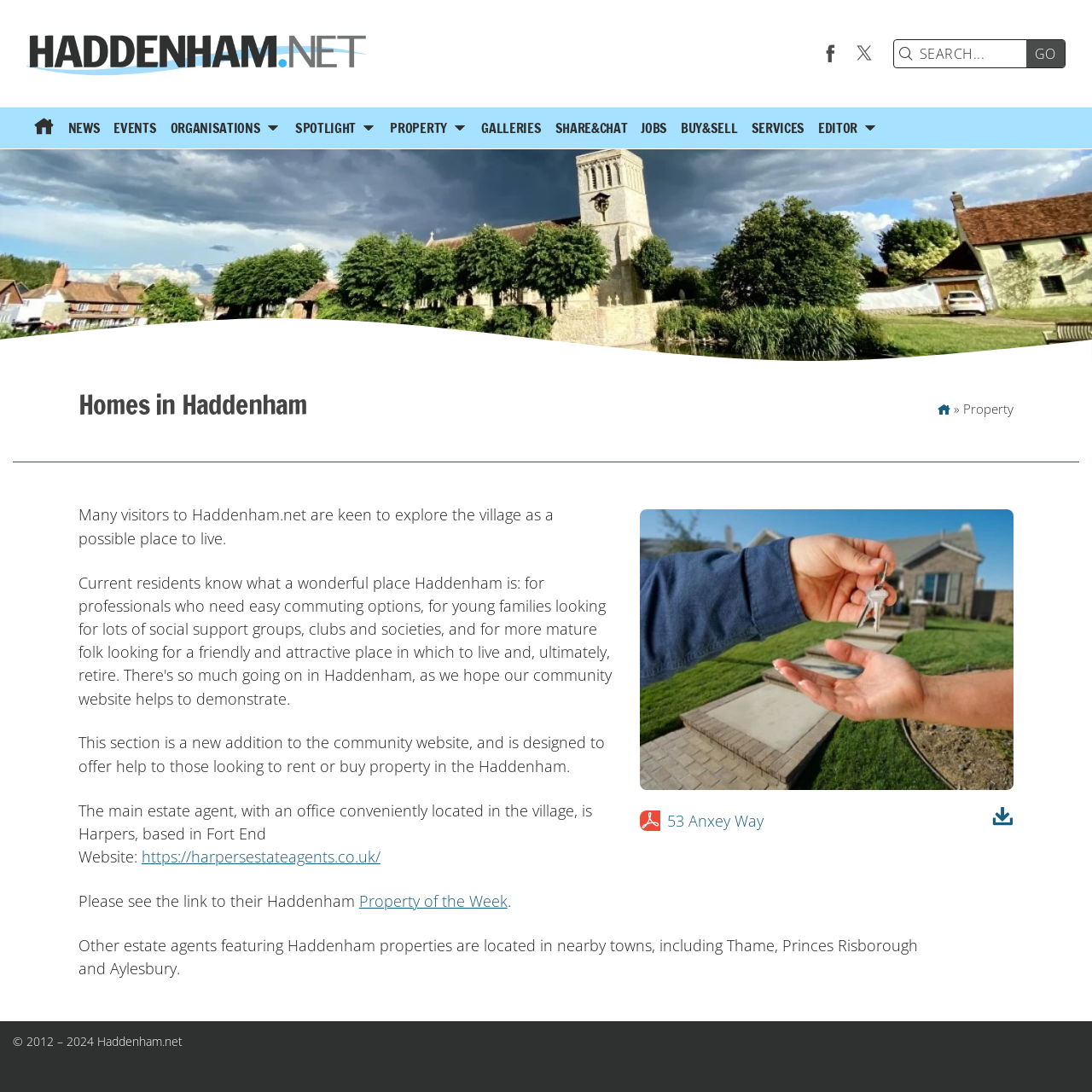Find the bounding box coordinates for the element that must be clicked to complete the instruction: "Read the 'A Guide to Investments Real Estate' article". The coordinates should be four float numbers between 0 and 1, indicated as [left, top, right, bottom].

None